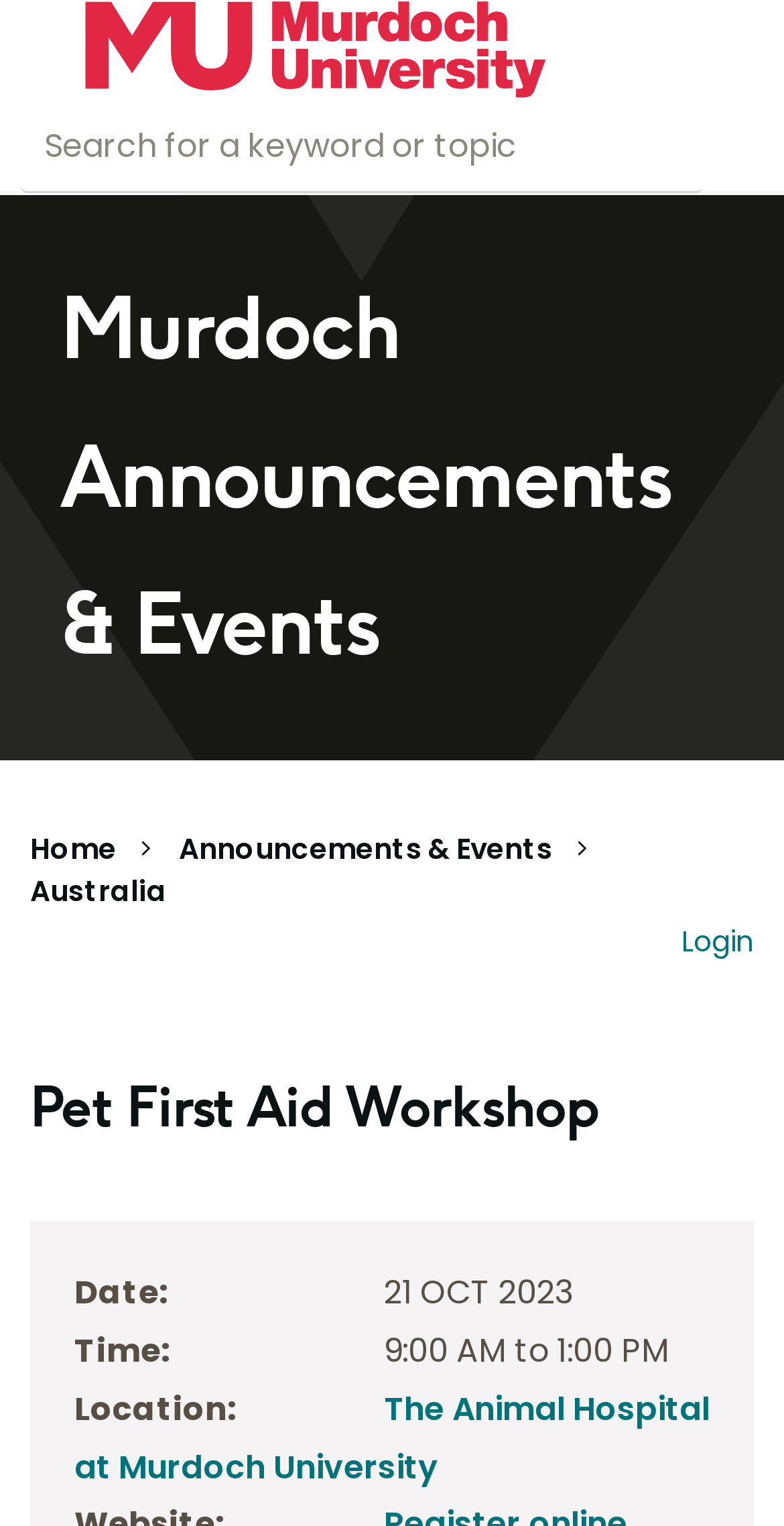Please provide a one-word or short phrase answer to the question:
How many search boxes are on the page?

1